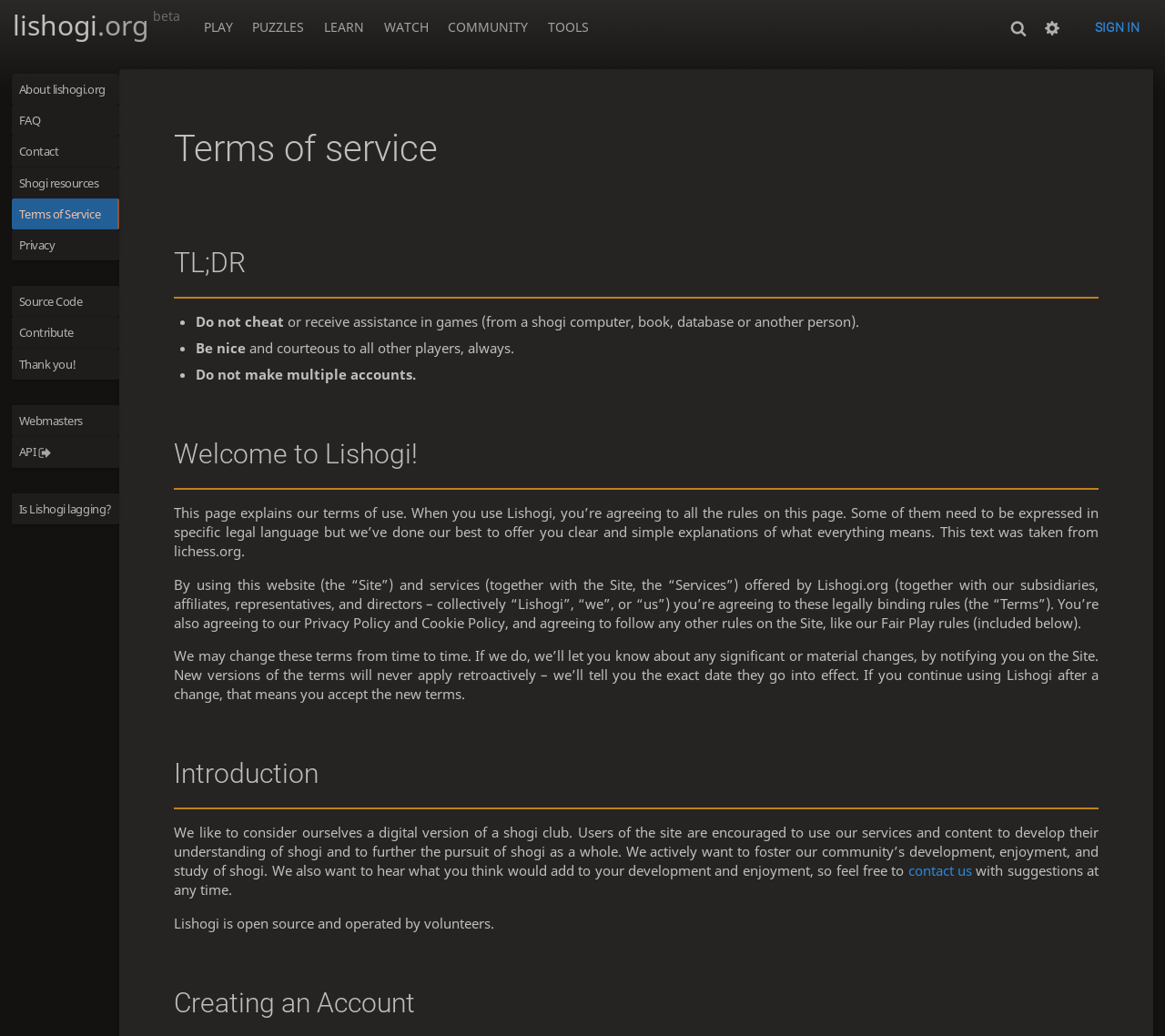Based on the provided description, "Is Lishogi lagging?", find the bounding box of the corresponding UI element in the screenshot.

[0.01, 0.52, 0.138, 0.553]